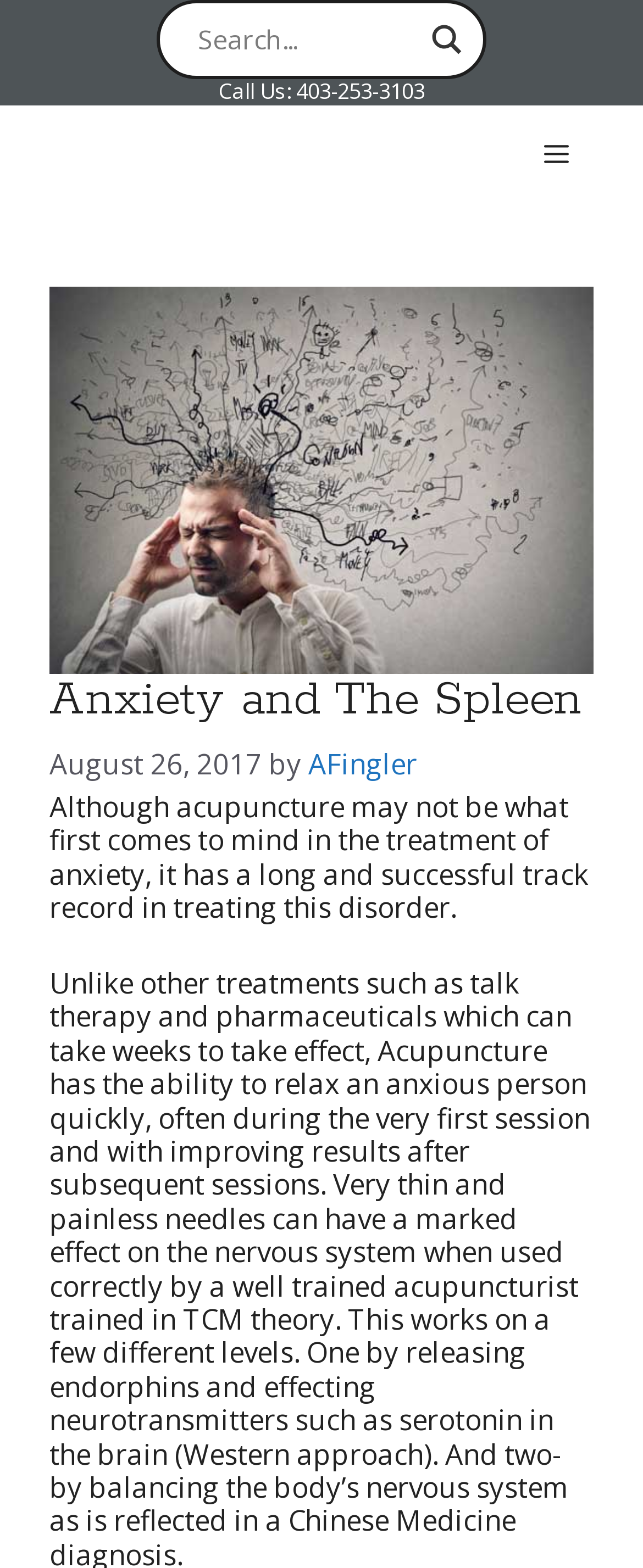Determine the bounding box coordinates of the UI element that matches the following description: "AFingler". The coordinates should be four float numbers between 0 and 1 in the format [left, top, right, bottom].

[0.479, 0.475, 0.649, 0.5]